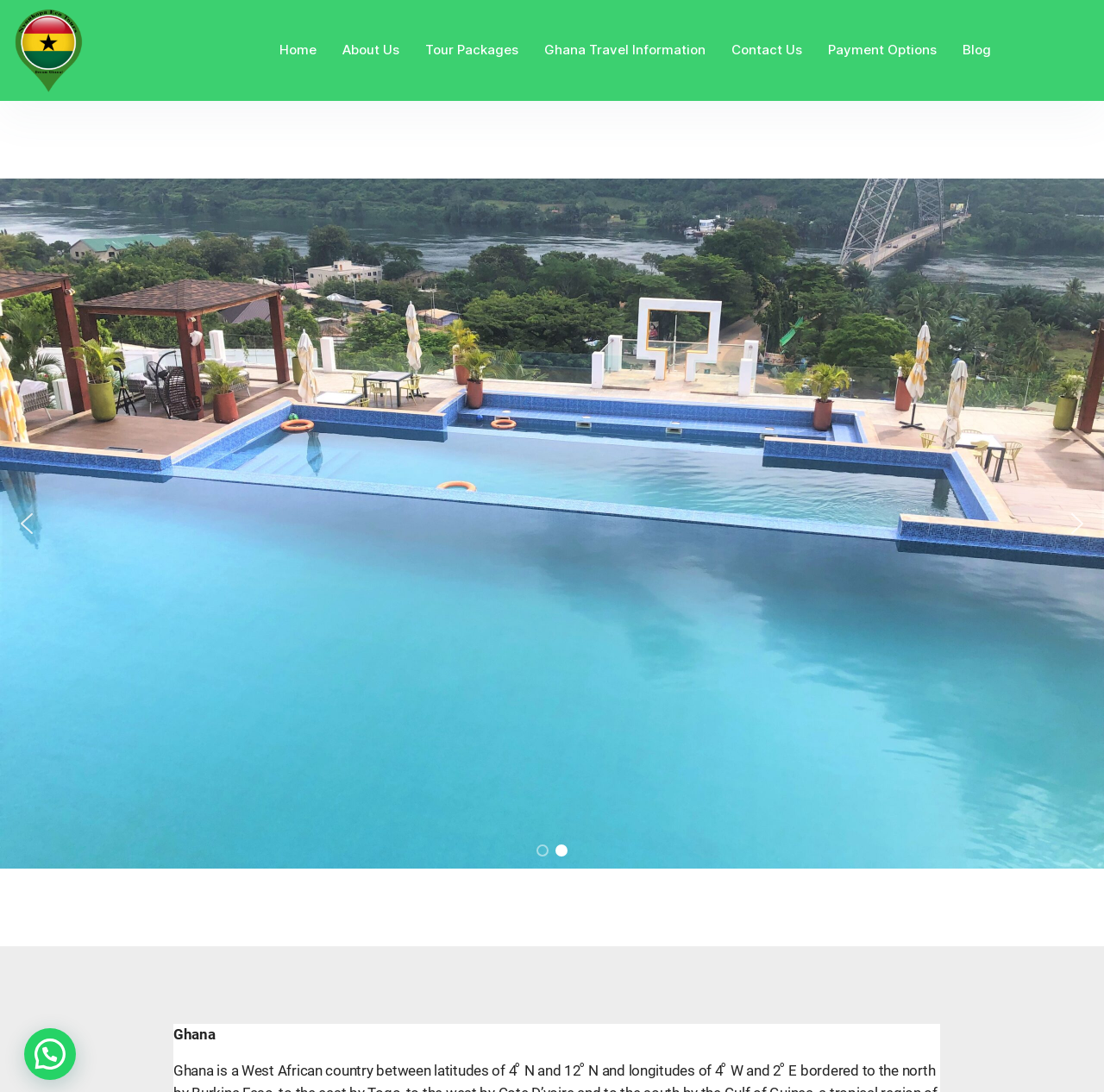Carefully examine the image and provide an in-depth answer to the question: What is the theme of the webpage?

Based on the navigation links and the presence of a 'Tour Packages' link, it is clear that the theme of the webpage is related to travel, specifically providing information and services for traveling to Ghana.